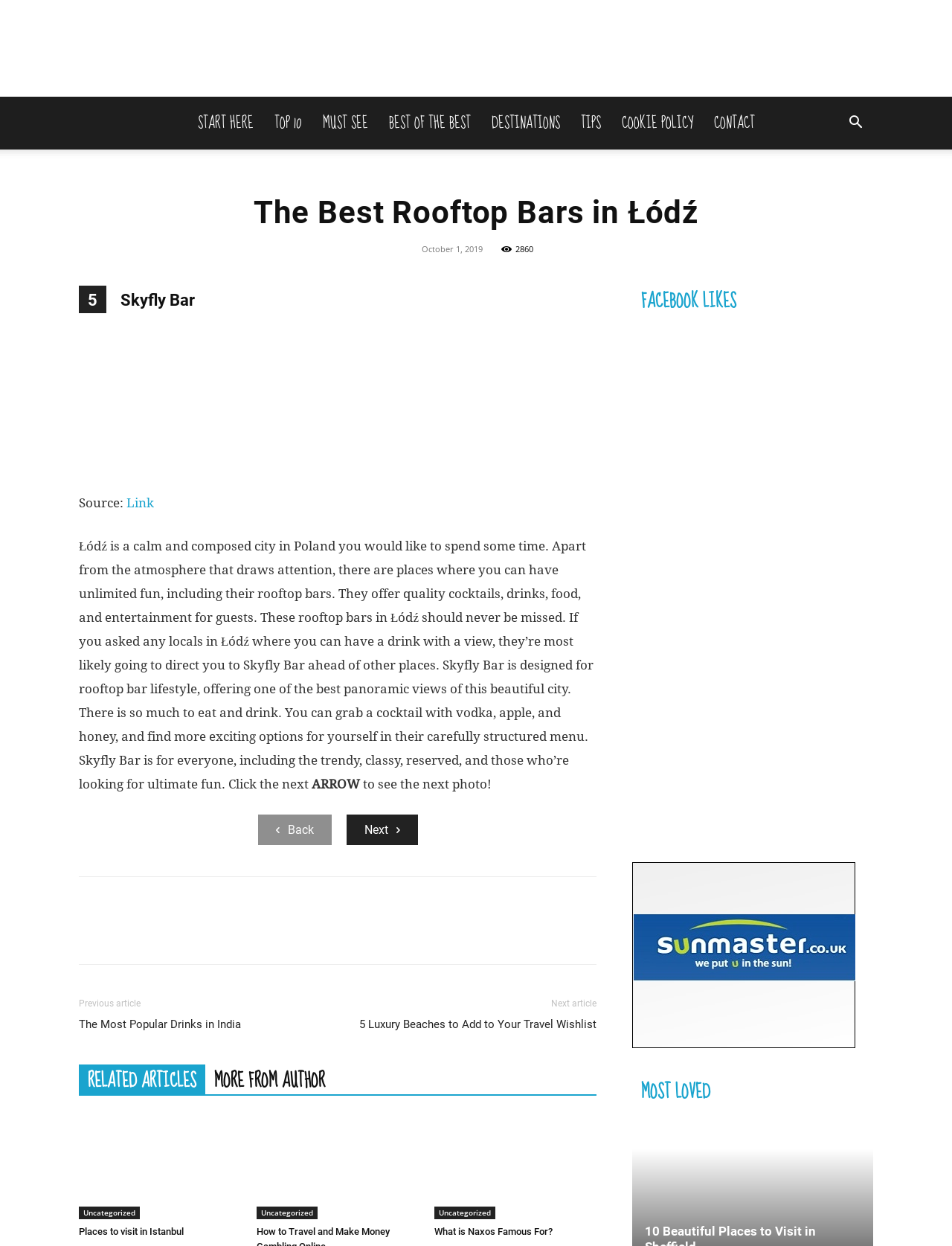Determine the bounding box coordinates of the clickable element to complete this instruction: "Read the 'RELATED ARTICLES MORE FROM AUTHOR' section". Provide the coordinates in the format of four float numbers between 0 and 1, [left, top, right, bottom].

[0.083, 0.854, 0.627, 0.879]